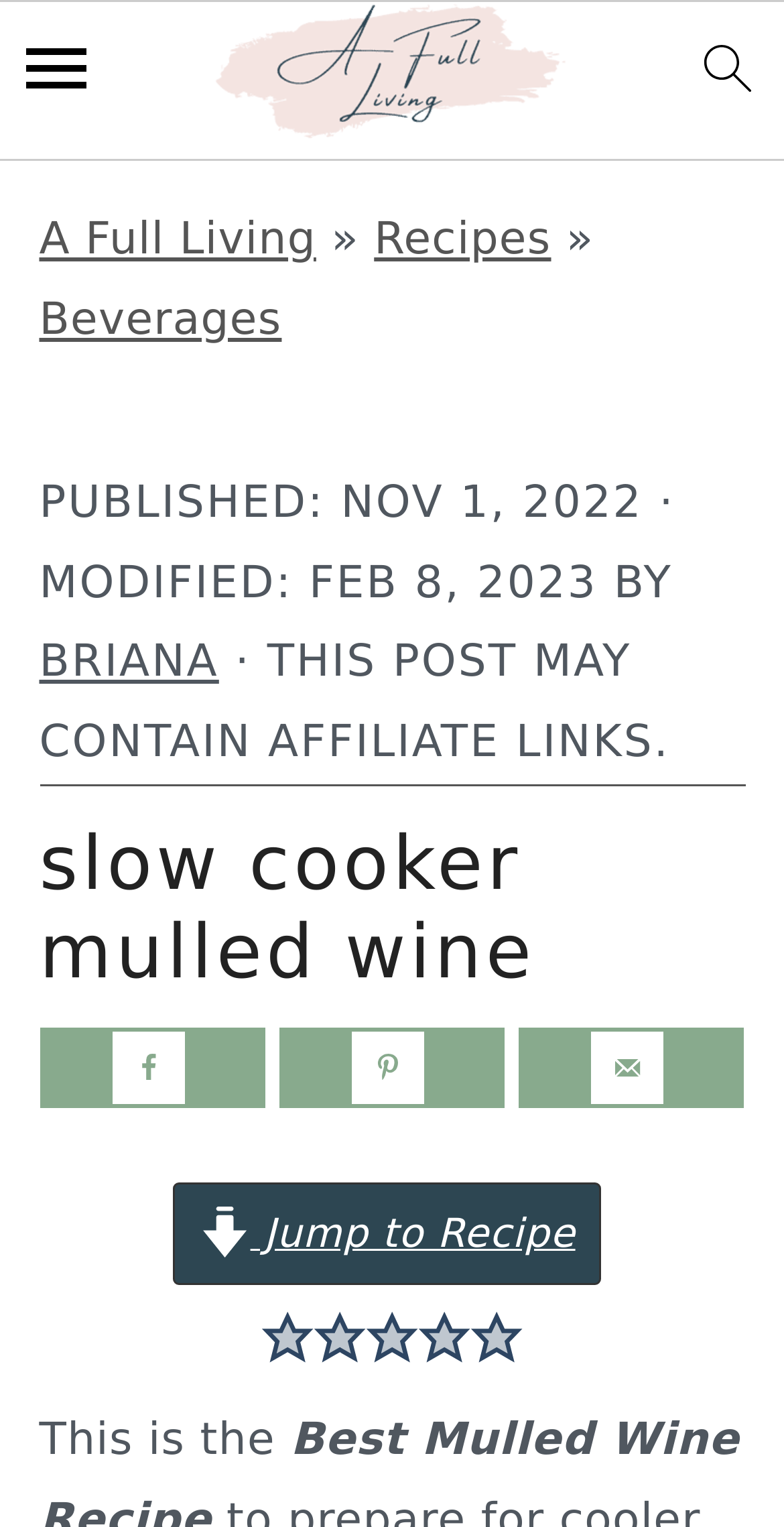Find the bounding box coordinates of the area to click in order to follow the instruction: "Rate this recipe 5 out of 5 stars".

[0.6, 0.858, 0.667, 0.895]